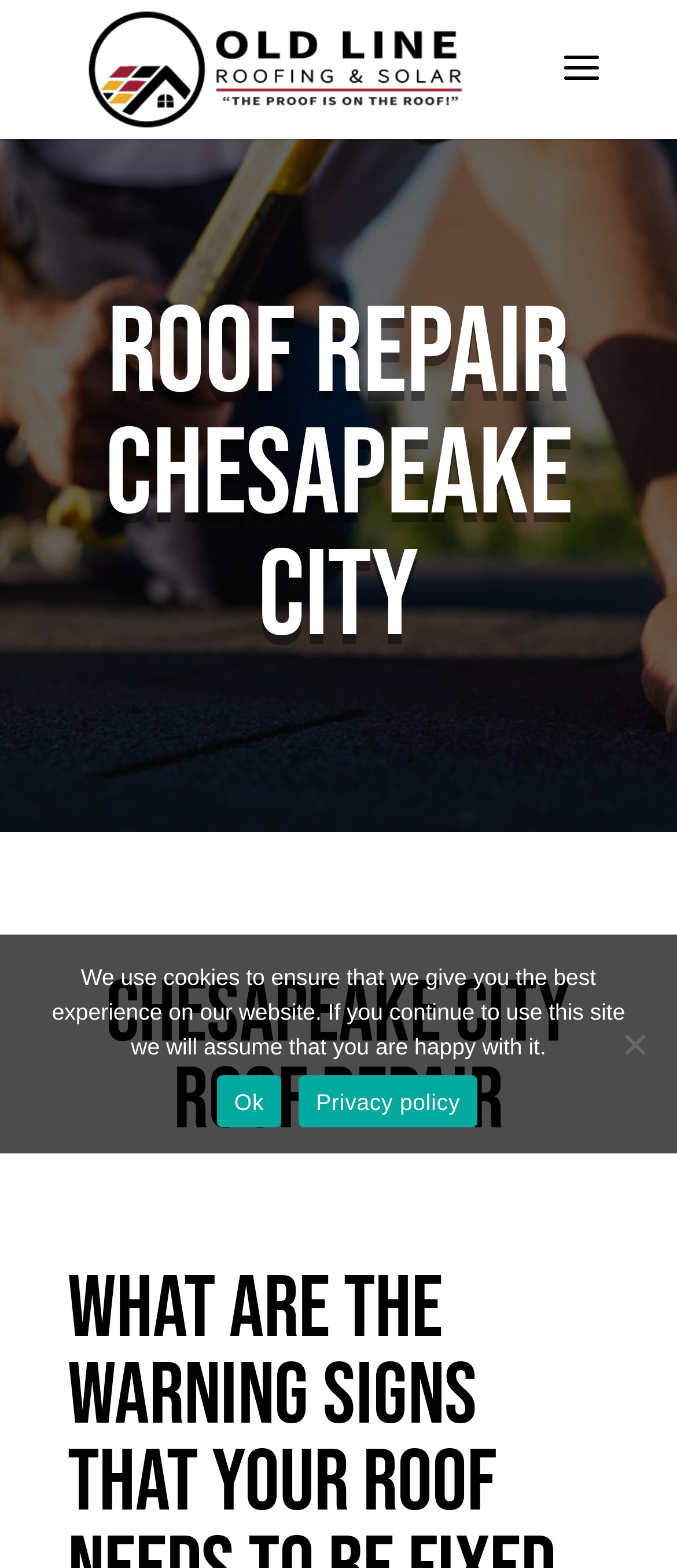Can you extract the primary headline text from the webpage?

ROOF REPAIR CHESAPEAKE CITY